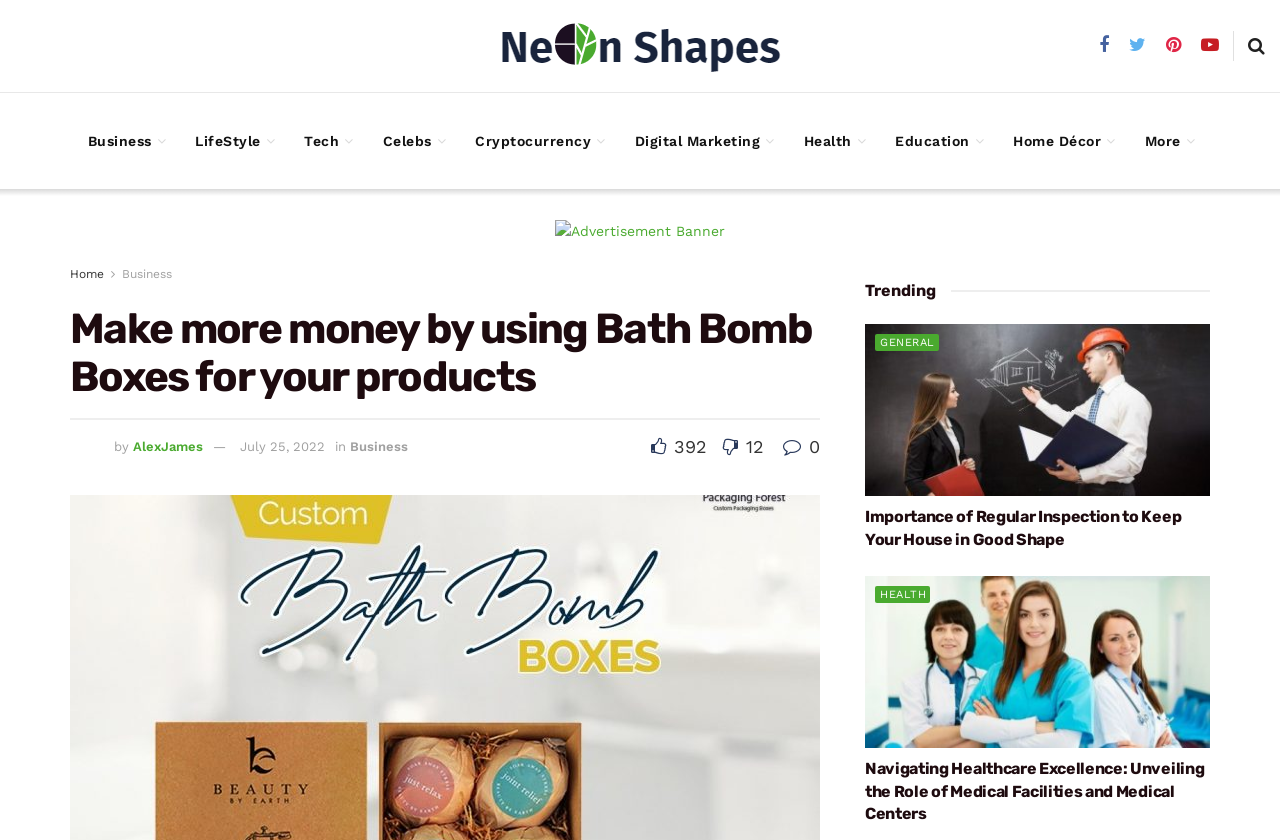Identify the bounding box coordinates for the region of the element that should be clicked to carry out the instruction: "Visit the 'Home' page". The bounding box coordinates should be four float numbers between 0 and 1, i.e., [left, top, right, bottom].

[0.055, 0.317, 0.081, 0.334]